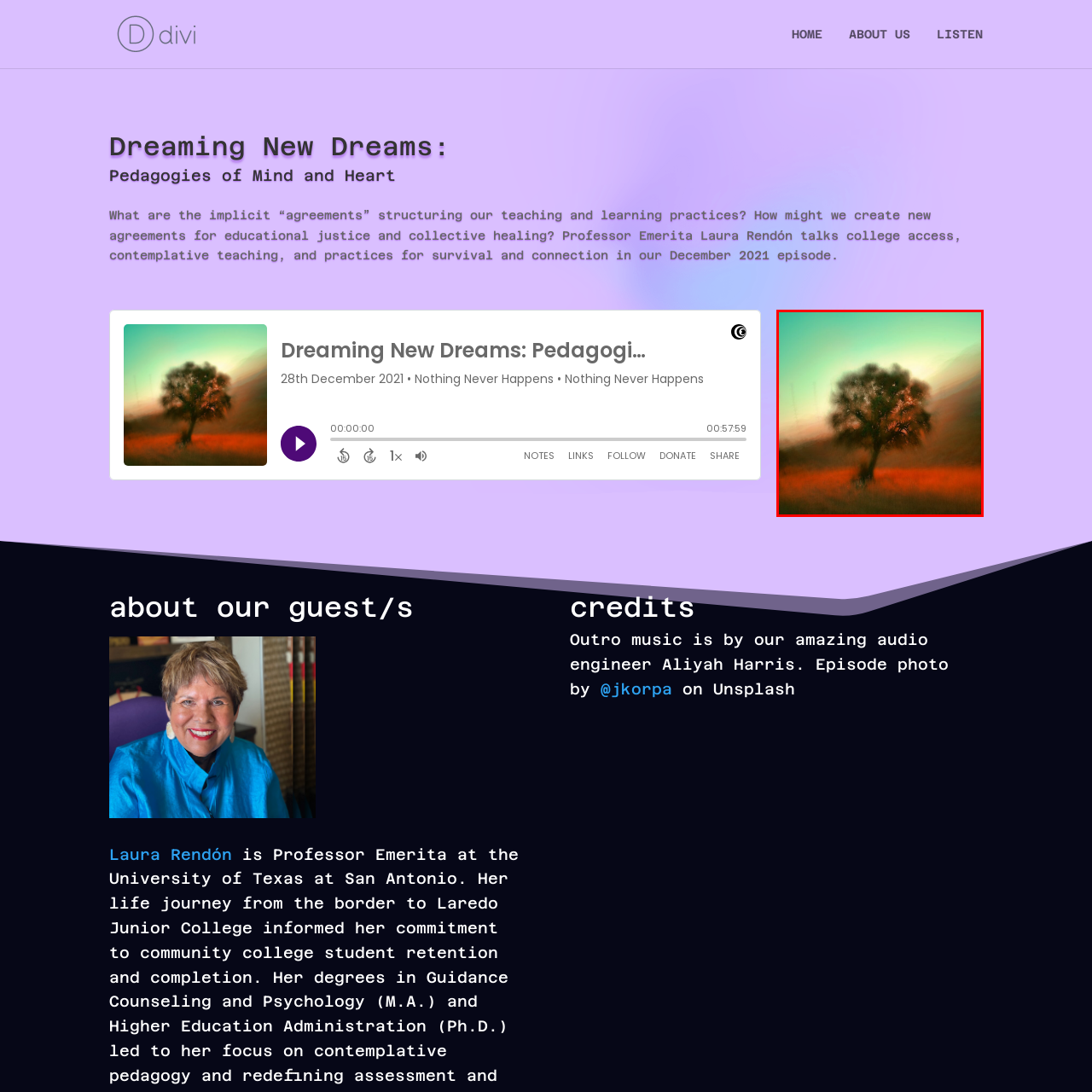View the element within the red boundary, What is the atmosphere of the scene? 
Deliver your response in one word or phrase.

Ethereal